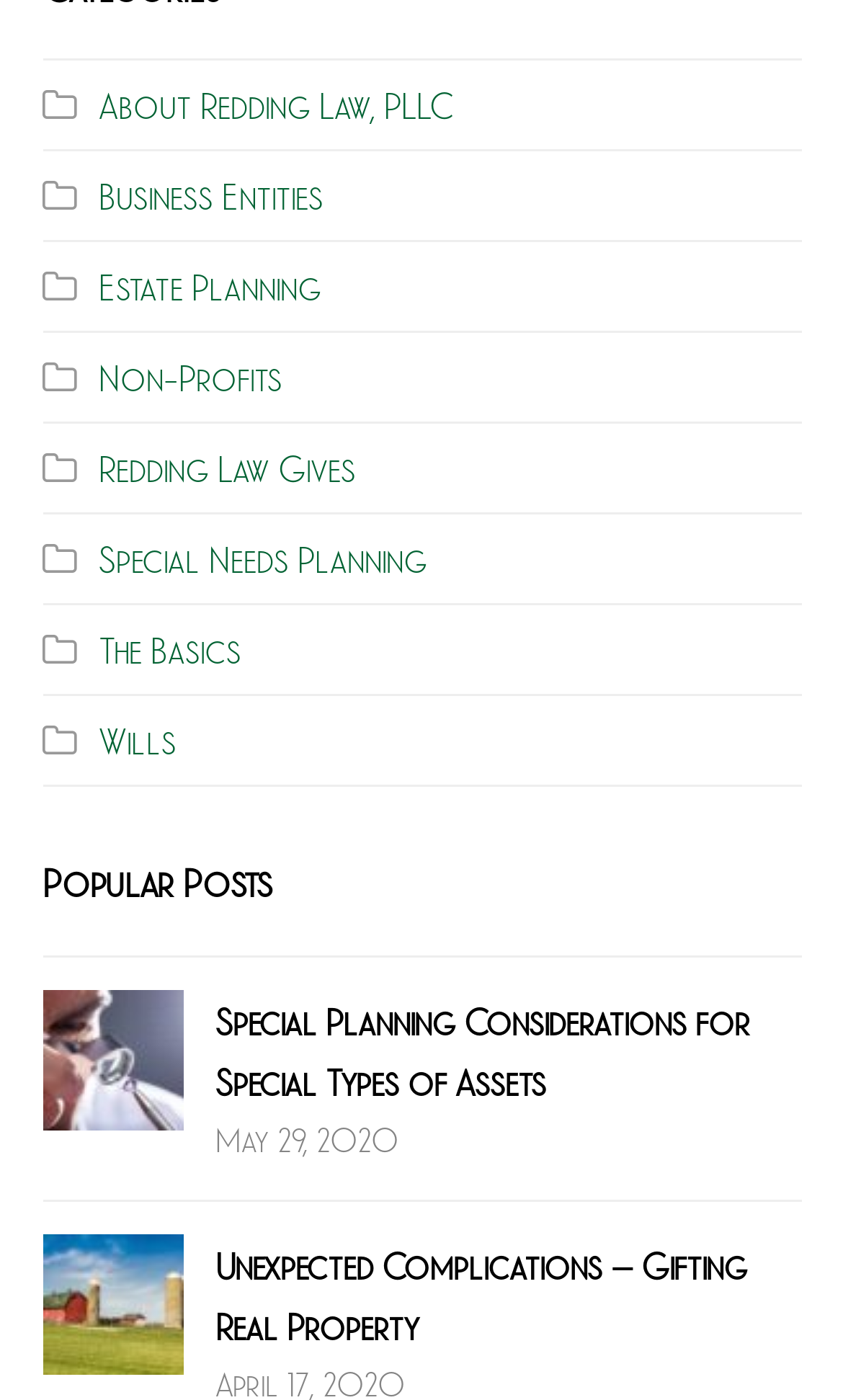How many links are in the top menu?
Please describe in detail the information shown in the image to answer the question.

I counted the number of links in the top menu, which are 'About Redding Law, PLLC', 'Business Entities', 'Estate Planning', 'Non-Profits', 'Redding Law Gives', 'Special Needs Planning', 'The Basics', and 'Wills'.